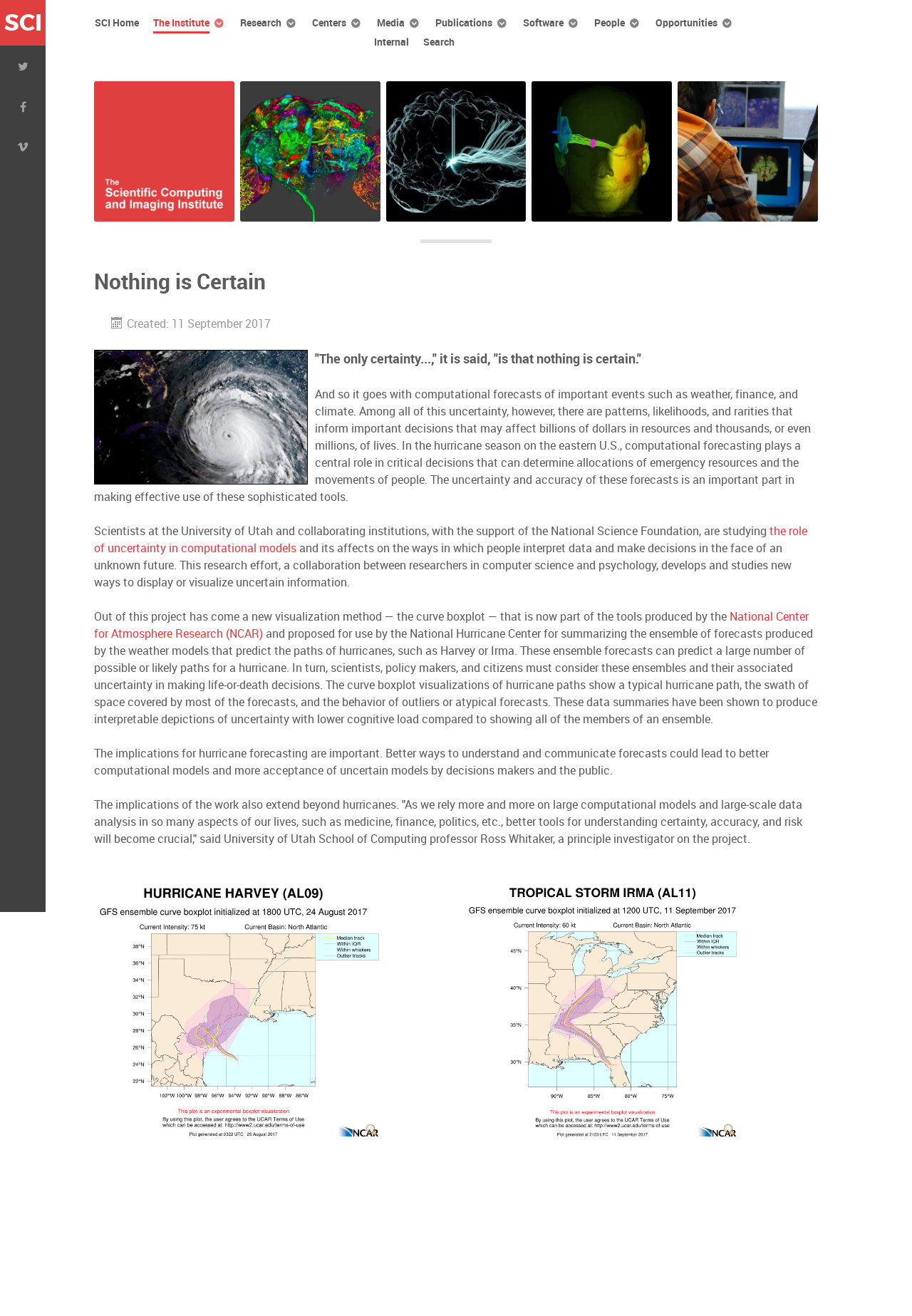Specify the bounding box coordinates of the element's area that should be clicked to execute the given instruction: "Search". The coordinates should be four float numbers between 0 and 1, i.e., [left, top, right, bottom].

[0.464, 0.025, 0.498, 0.039]